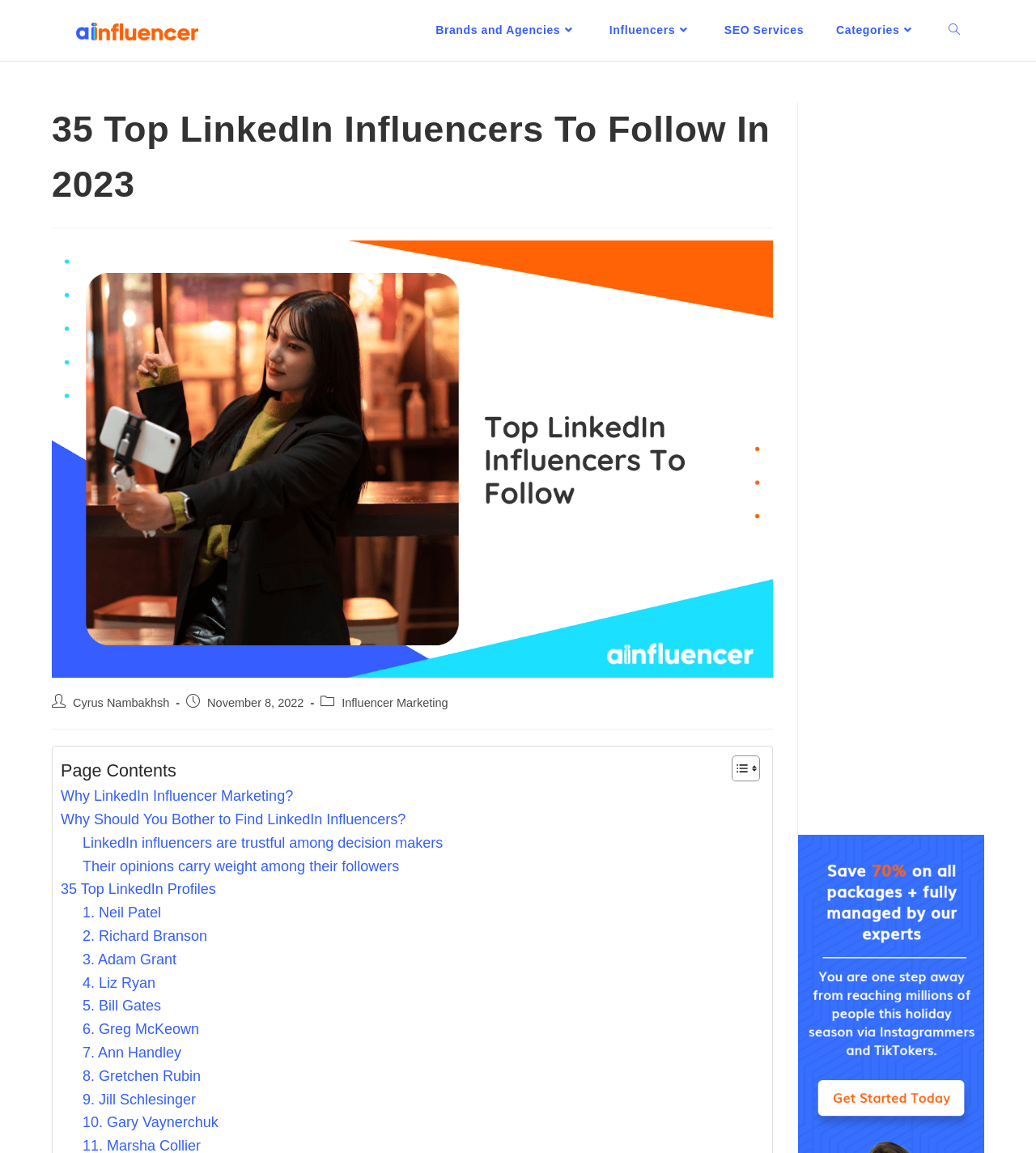Answer the following in one word or a short phrase: 
What is the date of the latest article?

November 8, 2022